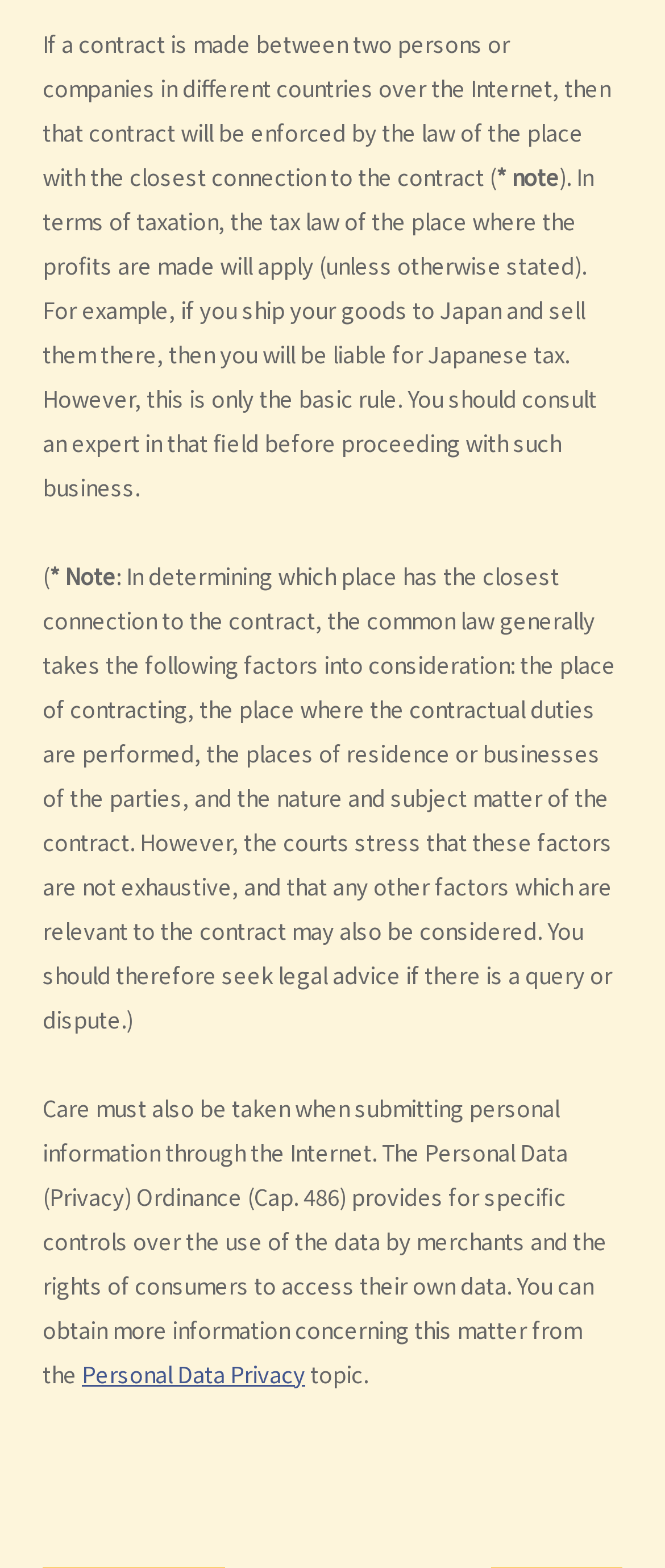Answer this question using a single word or a brief phrase:
What is the factor considered in determining the place with the closest connection to the contract?

place of contracting